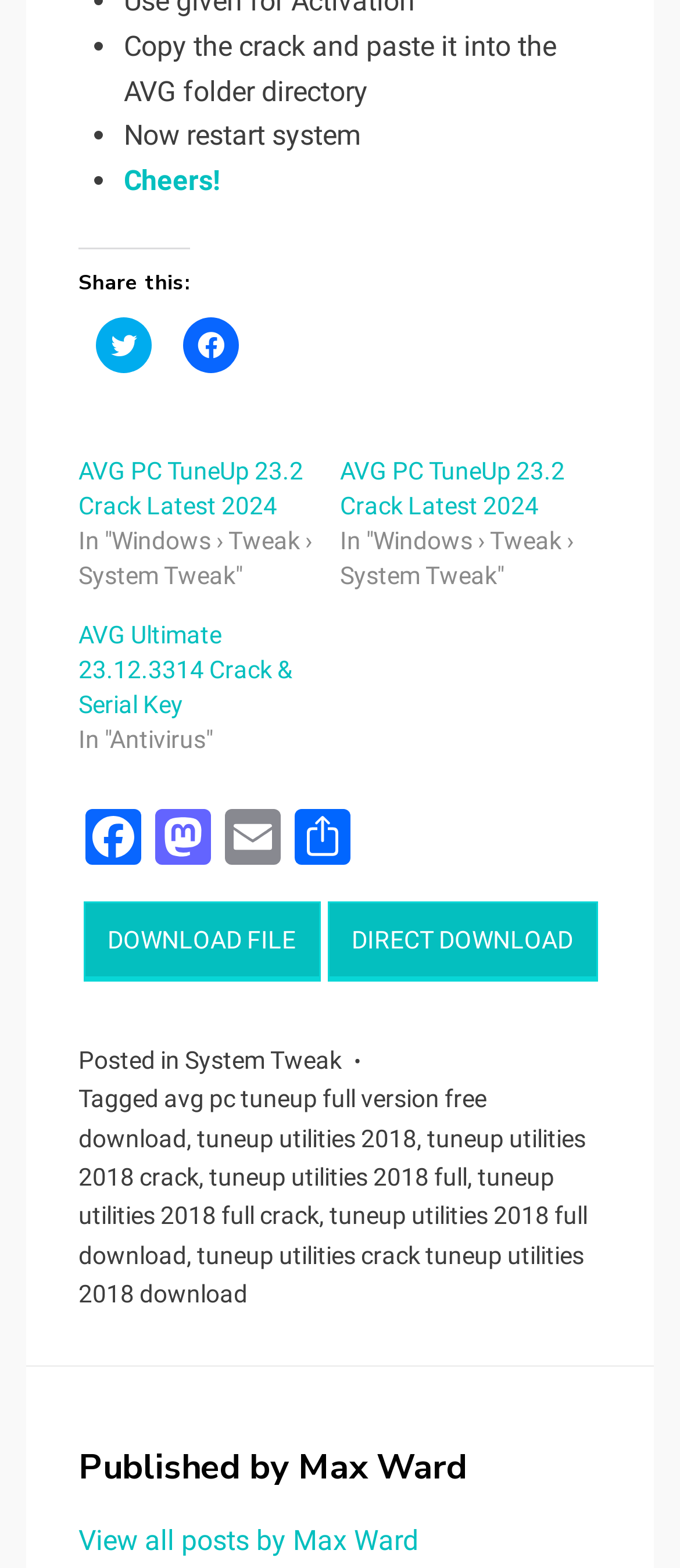Identify the bounding box coordinates of the area you need to click to perform the following instruction: "Share on Facebook".

[0.269, 0.202, 0.351, 0.238]